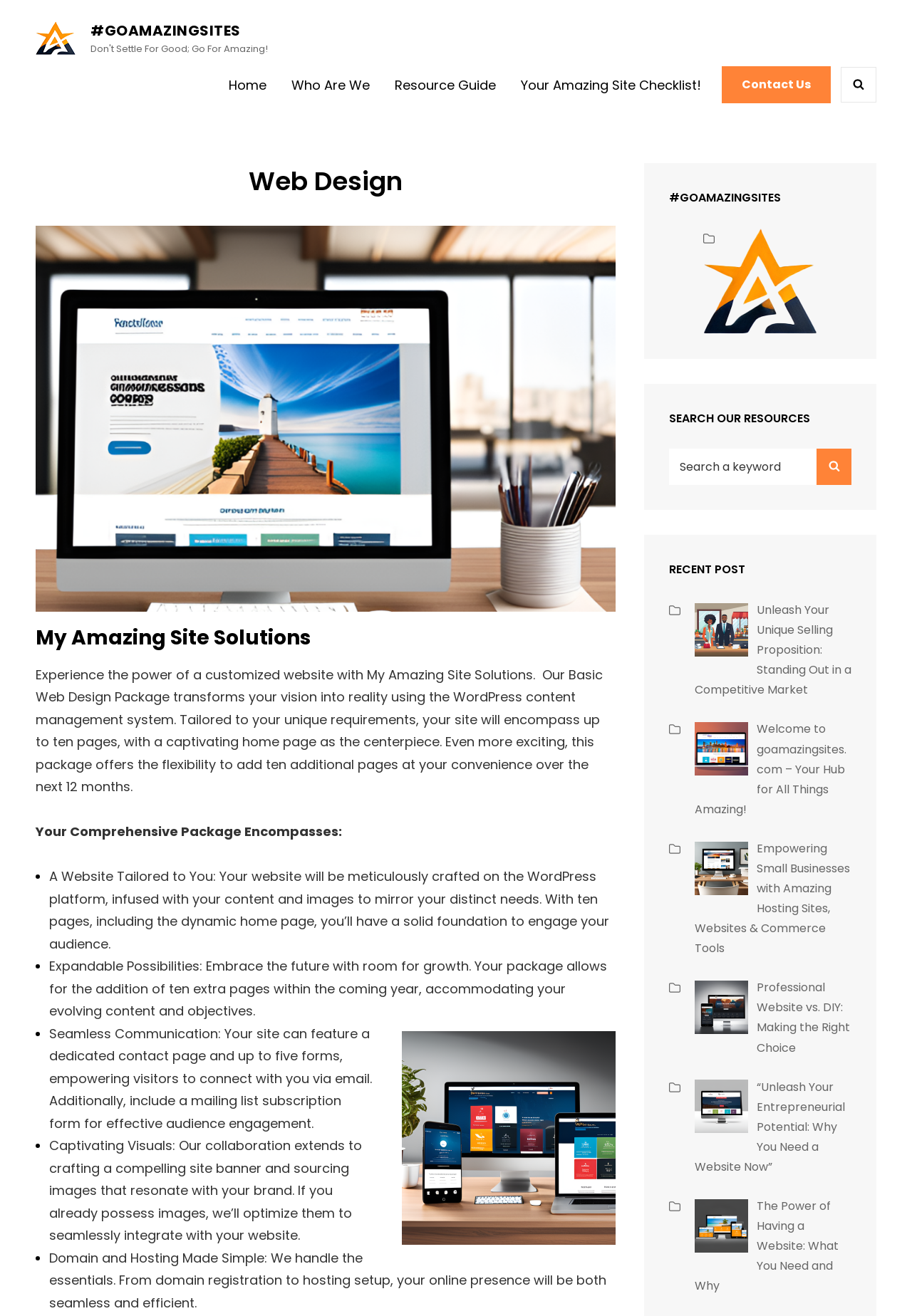Identify the bounding box coordinates for the element you need to click to achieve the following task: "Search for resources". The coordinates must be four float values ranging from 0 to 1, formatted as [left, top, right, bottom].

[0.734, 0.341, 0.934, 0.369]